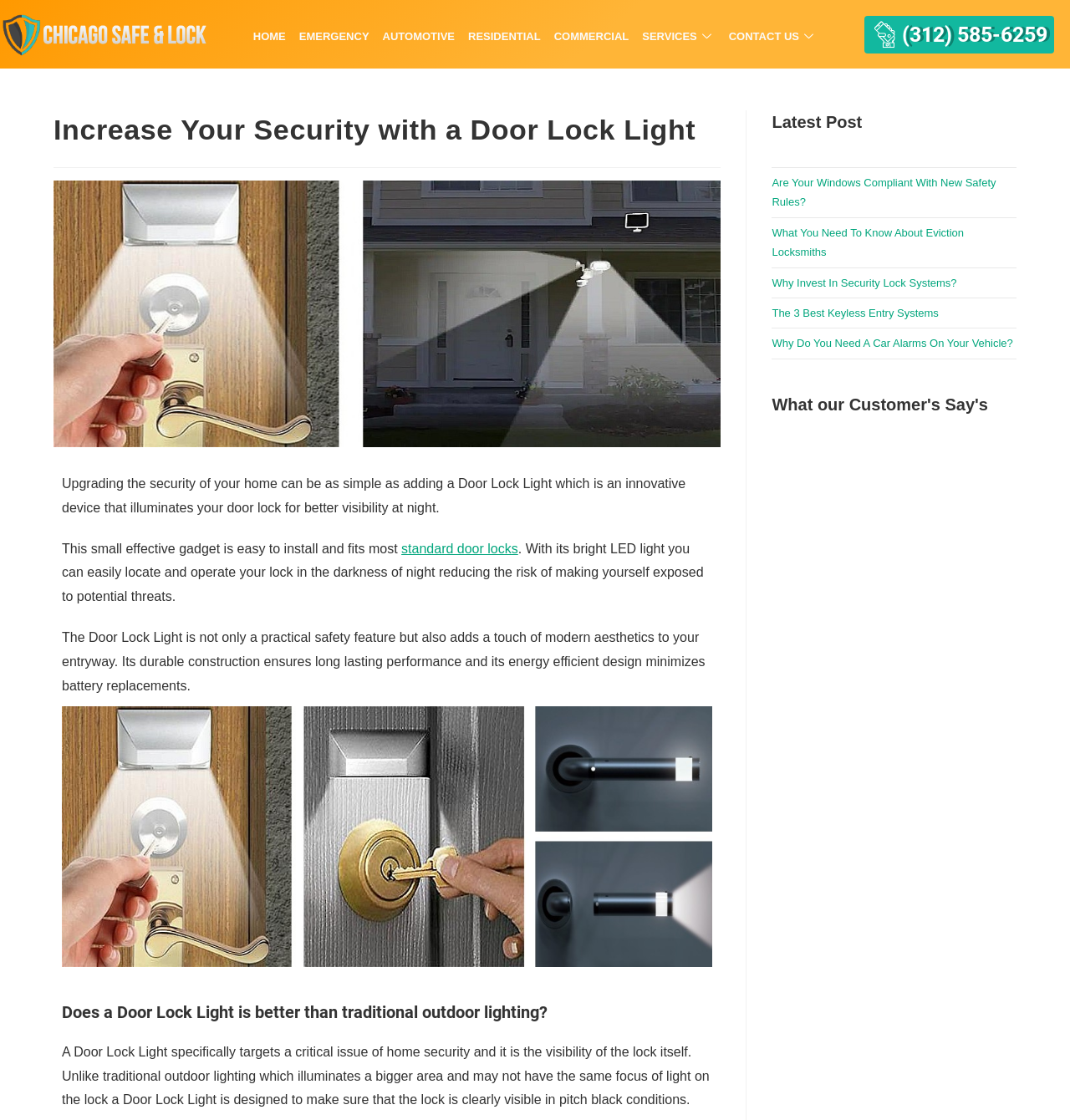Identify the bounding box coordinates of the area you need to click to perform the following instruction: "Learn more about standard door locks".

[0.375, 0.483, 0.484, 0.496]